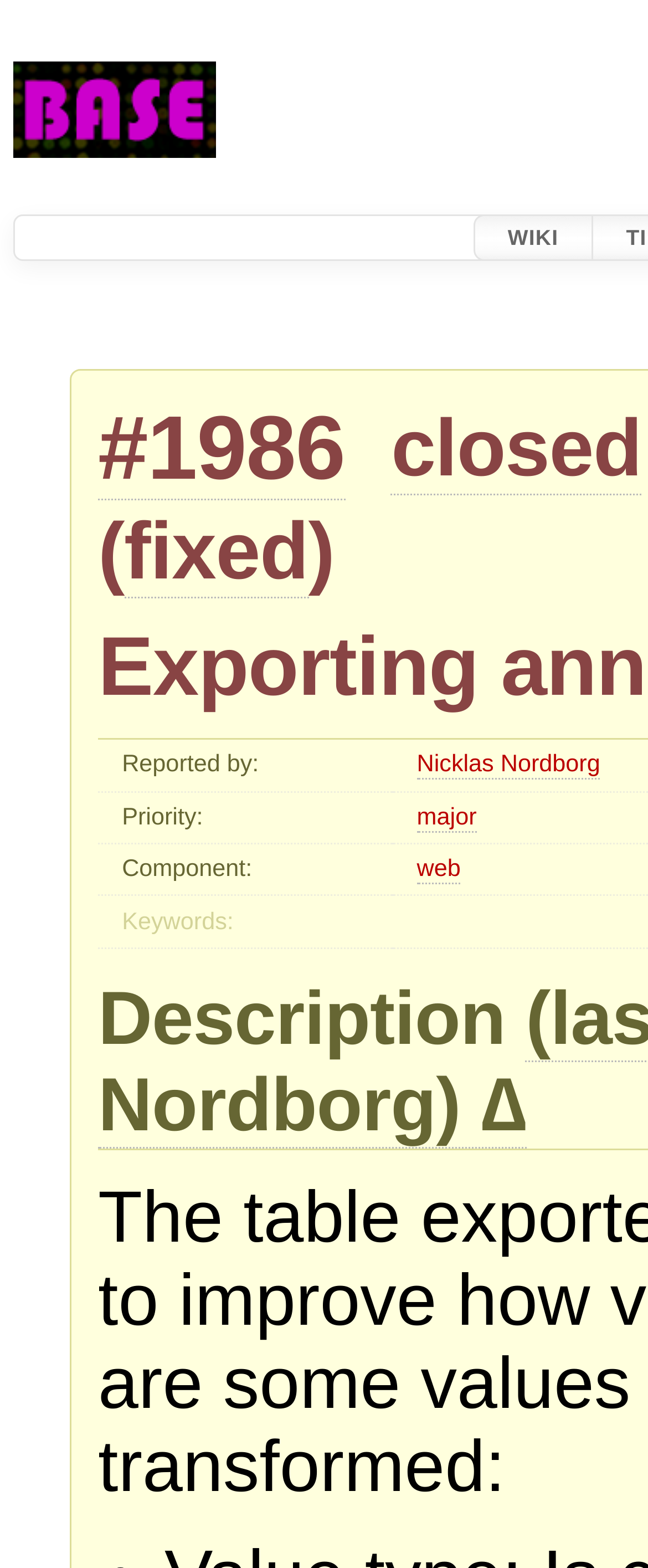Give a full account of the webpage's elements and their arrangement.

This webpage appears to be a bug tracking or issue reporting page. At the top left, there is a link labeled "BASE" accompanied by an image, also labeled "BASE". To the right of this, there is a link labeled "WIKI". 

Below the "BASE" link, there is a section with a link labeled "#1986" followed by a link labeled "closed" to its right. This is then followed by a pair of parentheses, with a link labeled "fixed" in between. 

Further down, there are four rows of information, each with a label on the left and a link on the right. The labels are "Reported by:", "Priority:", "Component:", and "Keywords:". The corresponding links on the right are labeled "Nicklas Nordborg", "major", "web", and no link is present for "Keywords:".